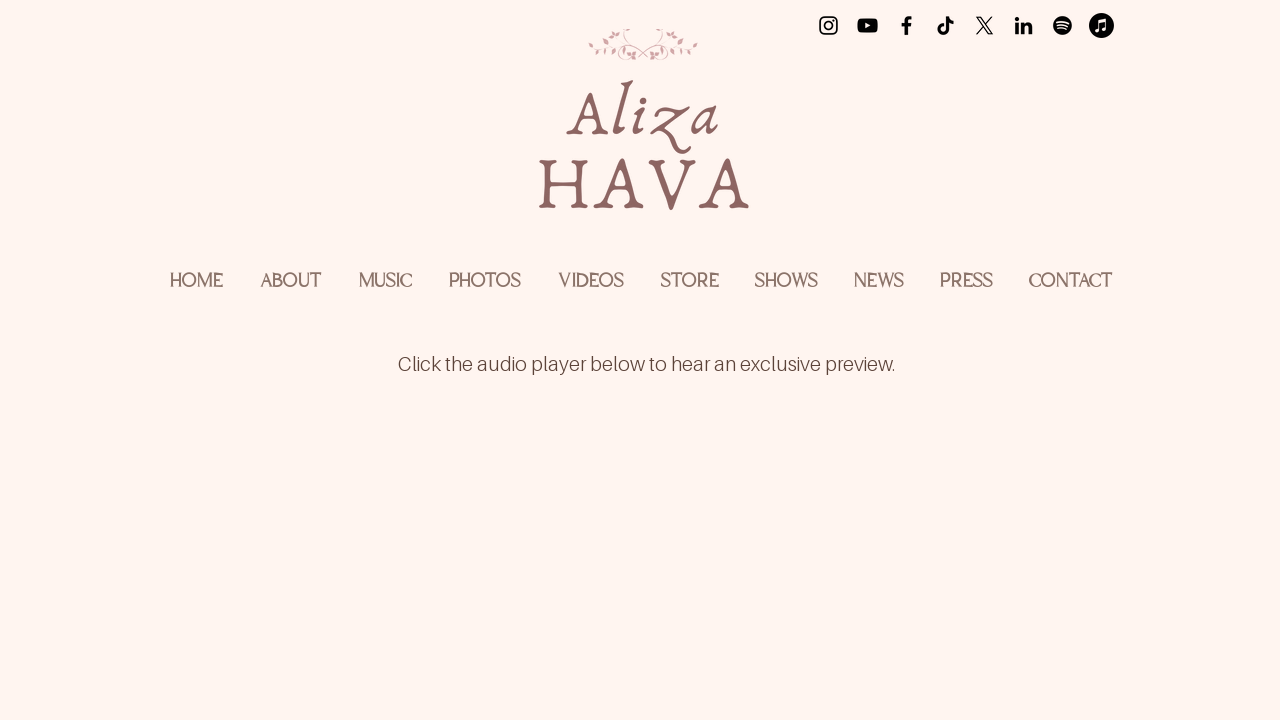Can you pinpoint the bounding box coordinates for the clickable element required for this instruction: "Check out Aliza Hava's music on Spotify"? The coordinates should be four float numbers between 0 and 1, i.e., [left, top, right, bottom].

[0.82, 0.018, 0.84, 0.053]